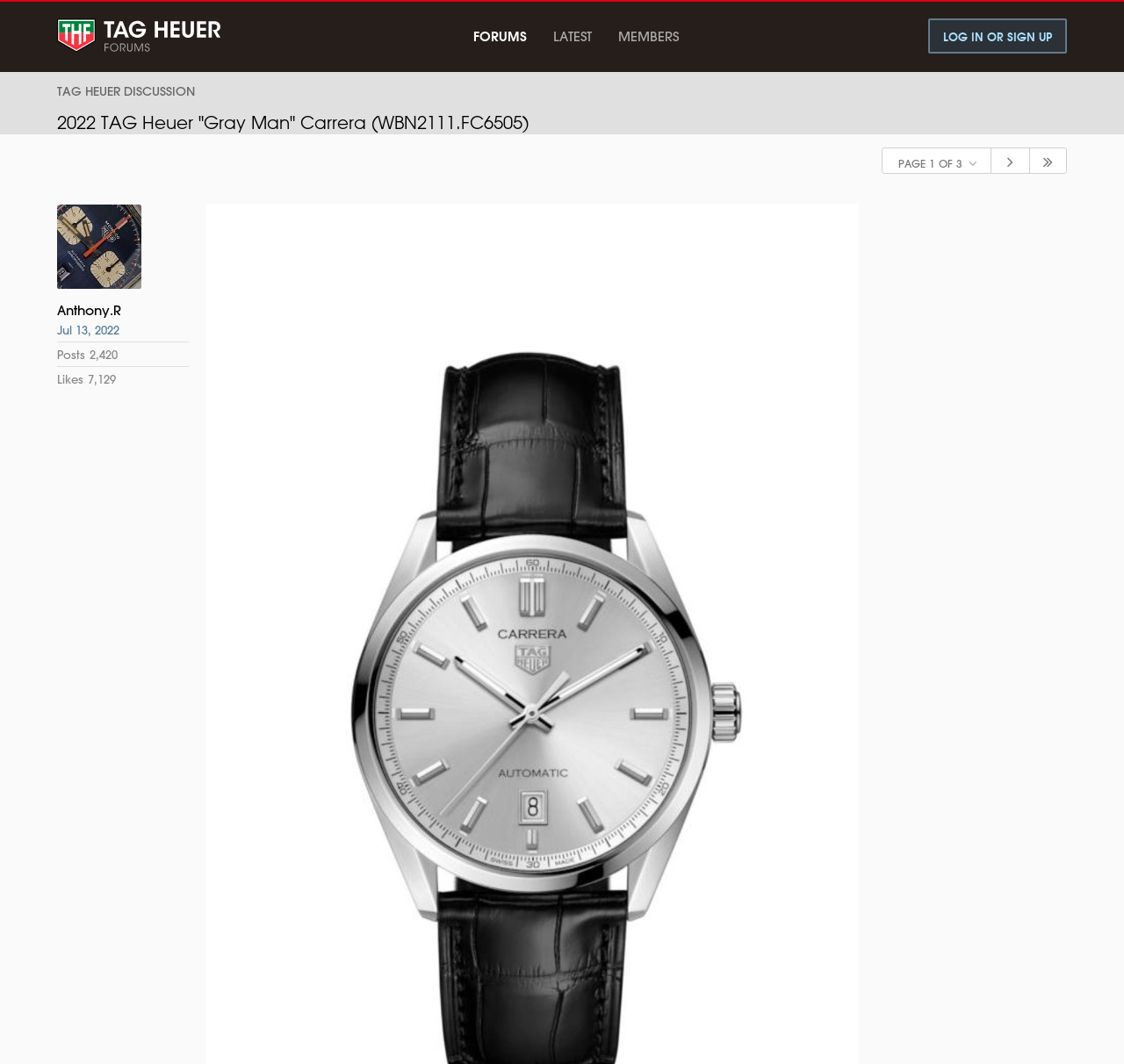Determine the coordinates of the bounding box for the clickable area needed to execute this instruction: "view Anthony.R's profile".

[0.051, 0.192, 0.16, 0.271]